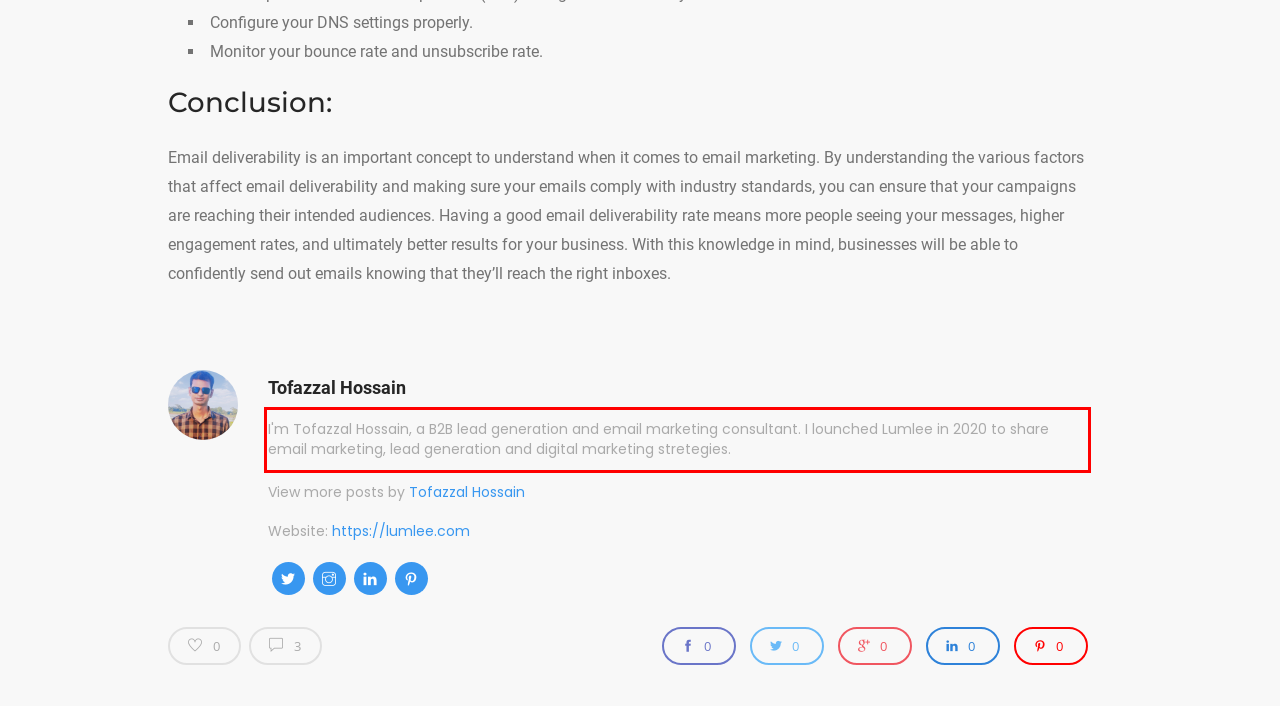Using the provided screenshot of a webpage, recognize the text inside the red rectangle bounding box by performing OCR.

I'm Tofazzal Hossain, a B2B lead generation and email marketing consultant. I lounched Lumlee in 2020 to share email marketing, lead generation and digital marketing stretegies.